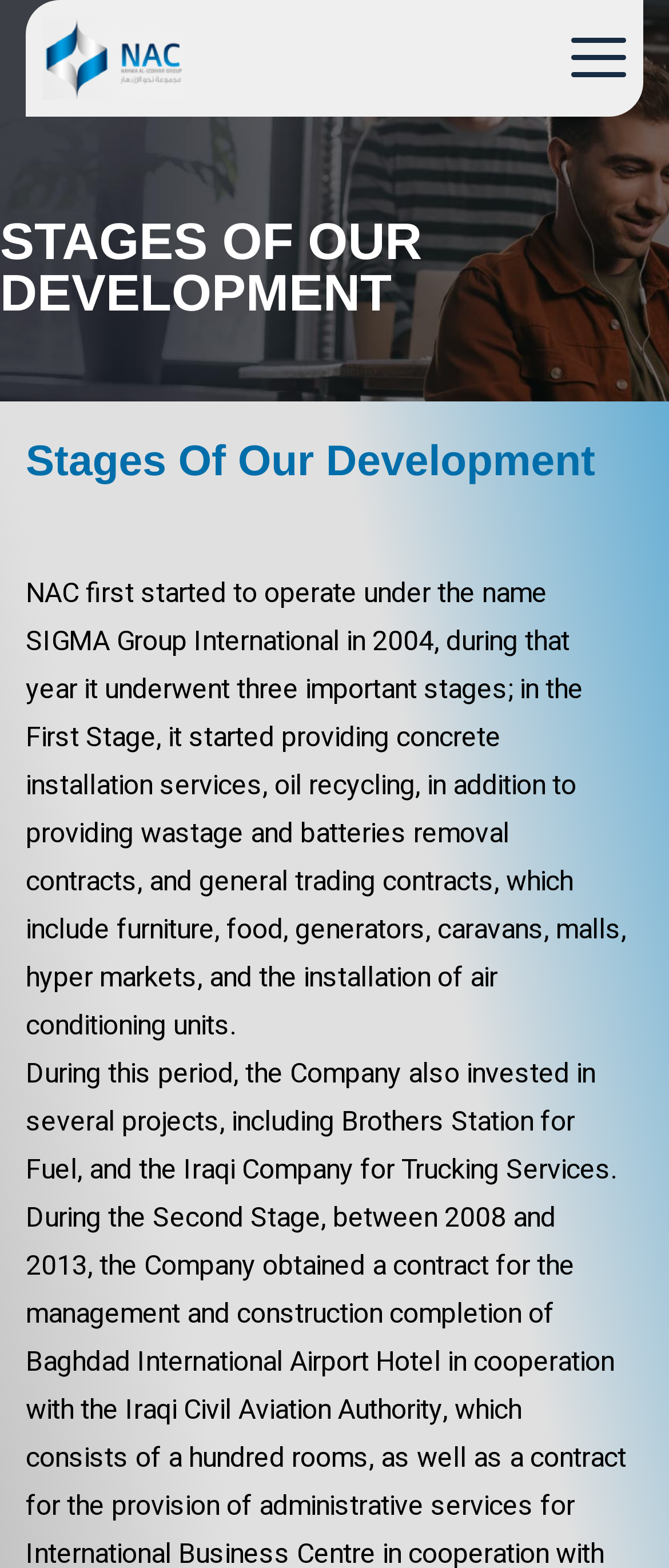Provide an in-depth description of the elements and layout of the webpage.

The webpage is about Nahwa Al-Izdihar General Trading LLC. At the top left corner, there is a thumbnail image with a link. On the top right corner, there is a button. Below the button, there is a heading that reads "STAGES OF OUR DEVELOPMENT" in a large font, spanning the entire width of the page. 

Underneath the heading, there is a smaller heading that repeats the same text, "Stages Of Our Development". Following this, there is a brief non-descriptive text, and then a paragraph that describes the company's early stages of development, including the services it provided and contracts it held from 2004. 

Another paragraph below continues to describe the company's investments during that period, including projects such as Brothers Station for Fuel and the Iraqi Company for Trucking Services.